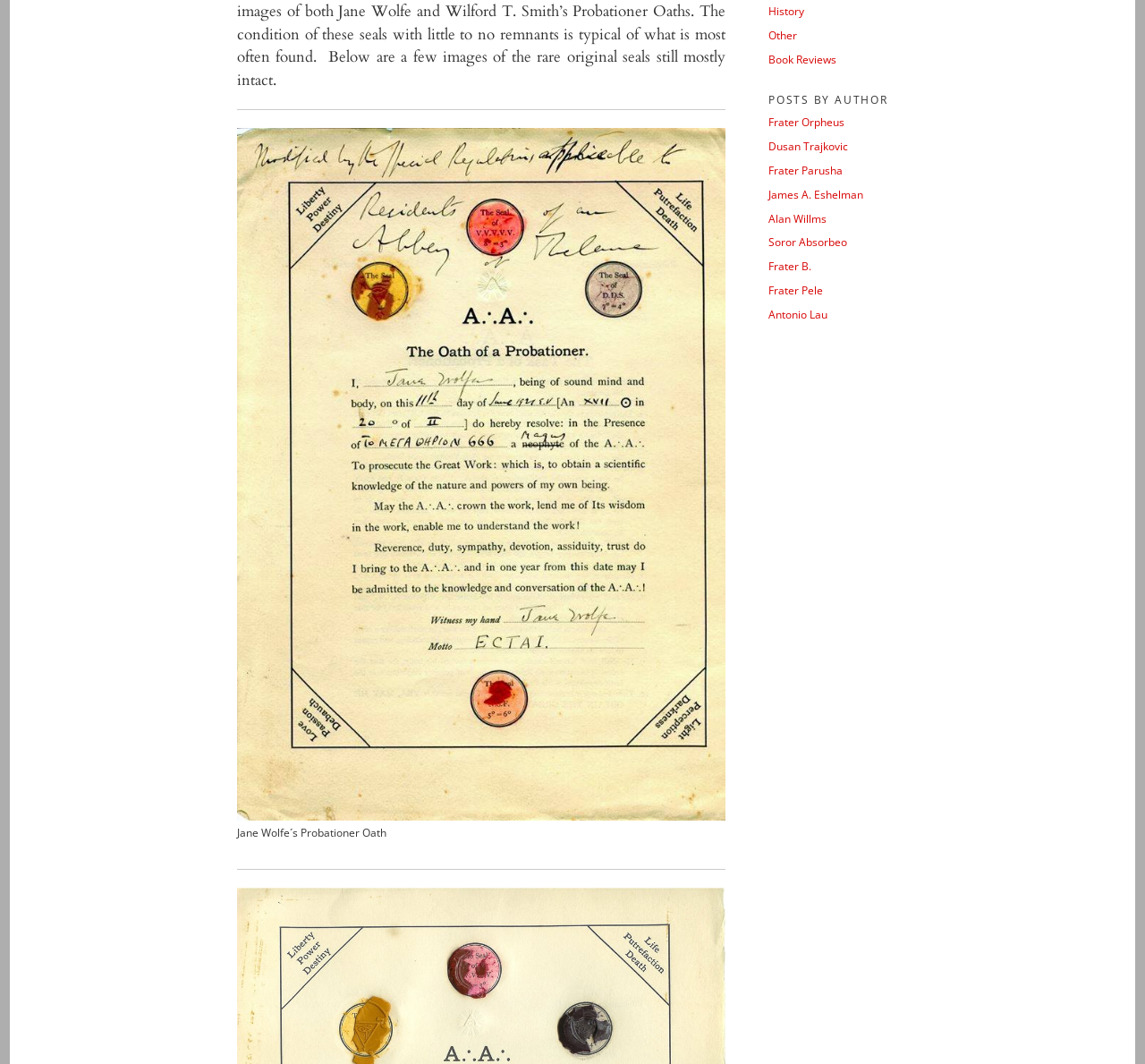Please determine the bounding box coordinates, formatted as (top-left x, top-left y, bottom-right x, bottom-right y), with all values as floating point numbers between 0 and 1. Identify the bounding box of the region described as: parent_node: Jane Wolfe´s Probationer Oath

[0.207, 0.751, 0.634, 0.77]